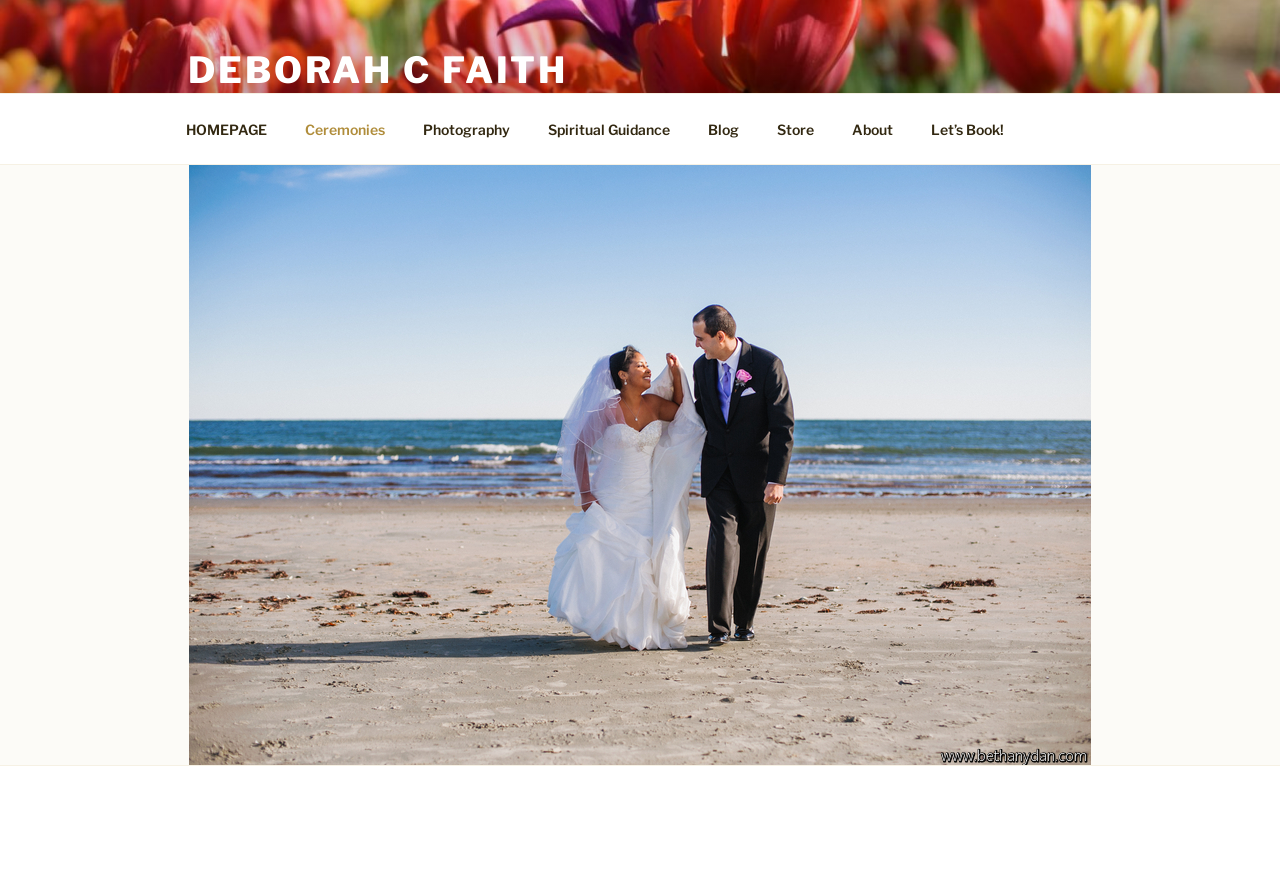Identify the bounding box for the UI element described as: "Deborah C Faith". Ensure the coordinates are four float numbers between 0 and 1, formatted as [left, top, right, bottom].

[0.147, 0.054, 0.444, 0.103]